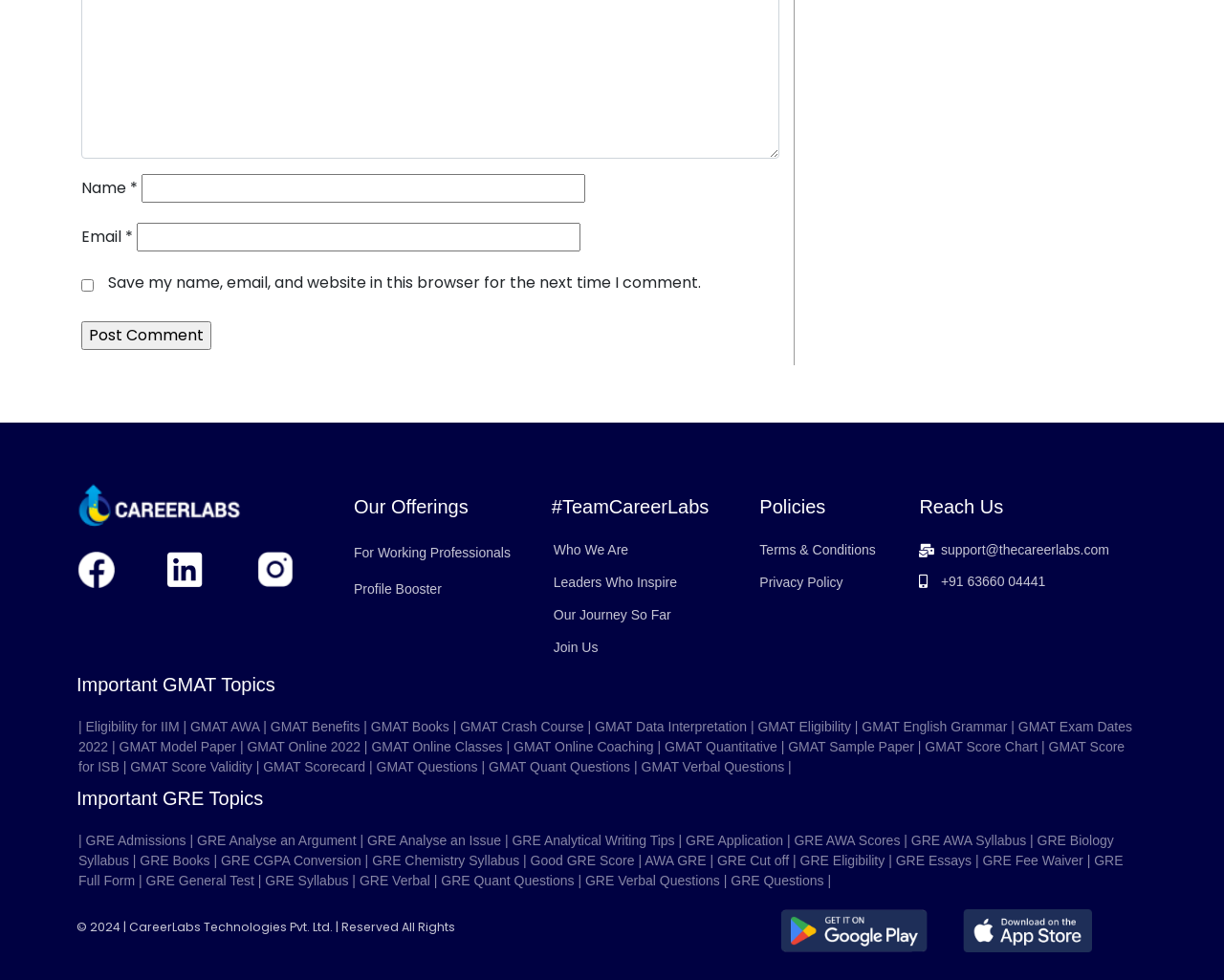Please reply to the following question using a single word or phrase: 
What is the purpose of the checkbox?

Save my name, email, and website in this browser for the next time I comment.